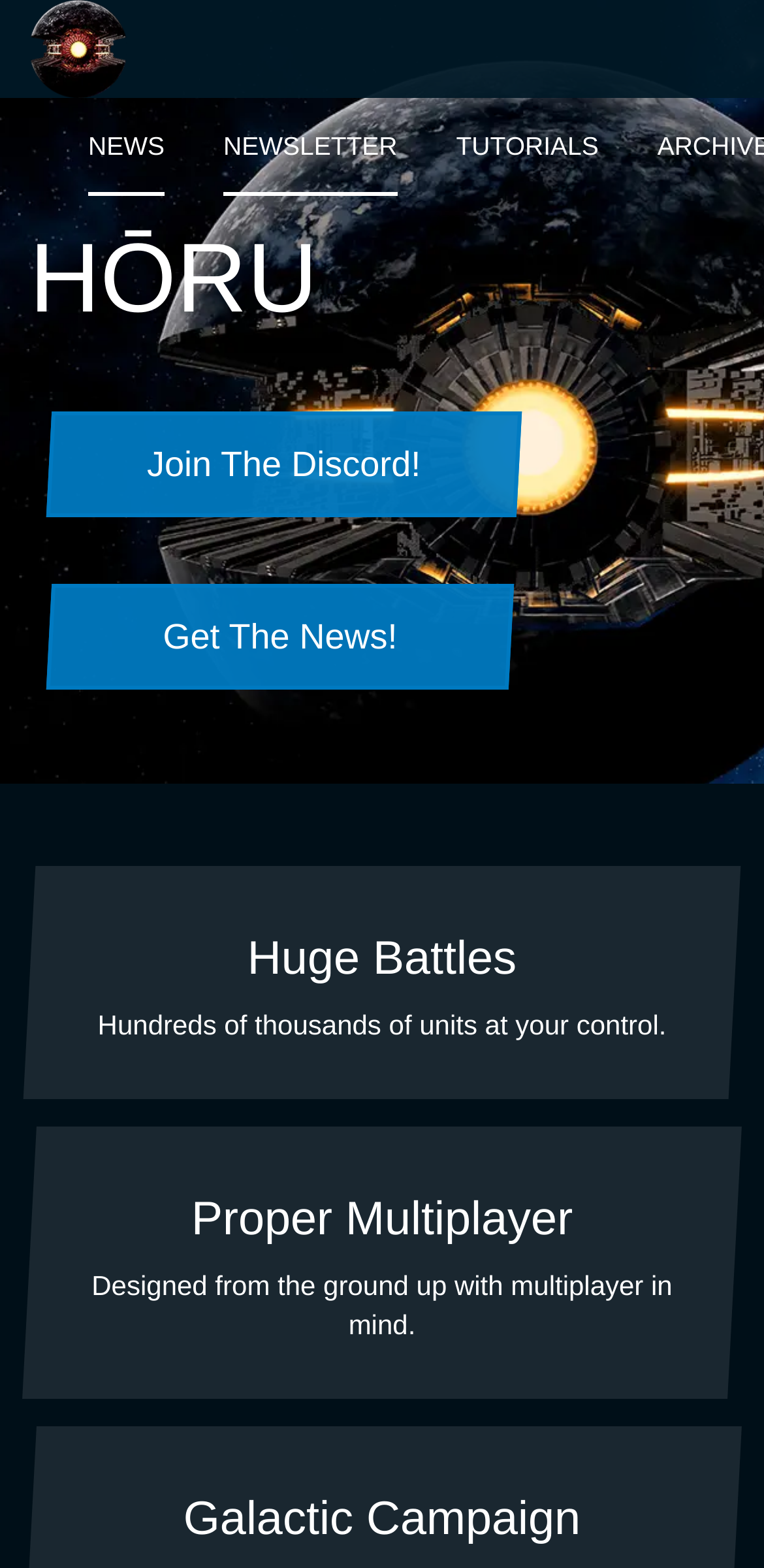What type of campaign is available?
Can you provide a detailed and comprehensive answer to the question?

The heading 'Galactic Campaign' suggests that the website offers a galactic-themed campaign, which is likely a series of missions or levels set in a science fiction universe.